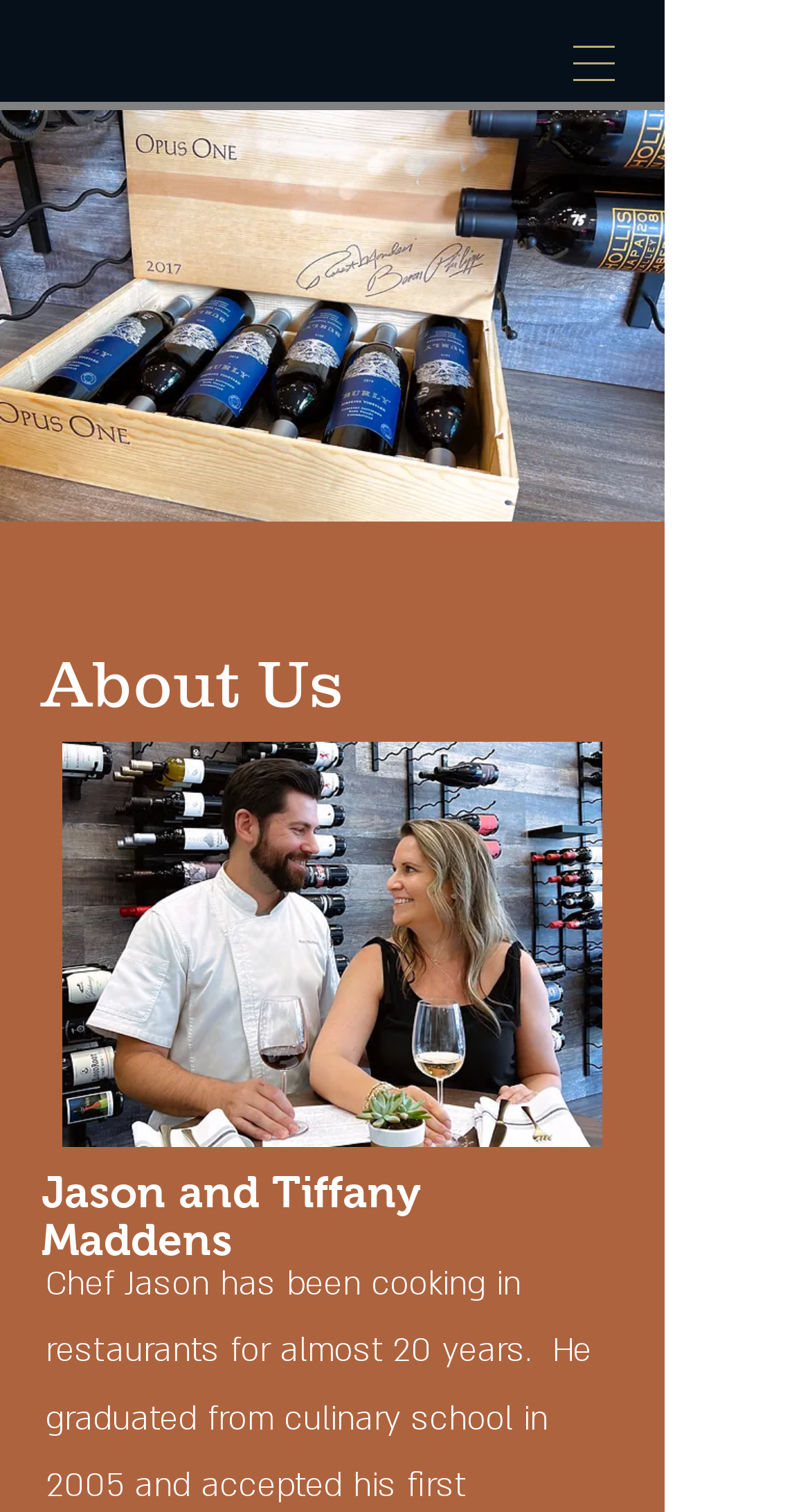Using the image as a reference, answer the following question in as much detail as possible:
What is the format of the image with the filename 'IMG_7562.jpeg'?

The image with the filename 'IMG_7562.jpeg' is in JPEG format, which is a common format for photographic images. The filename suggests that the image may be a personal or informal photo, rather than a professionally produced image.